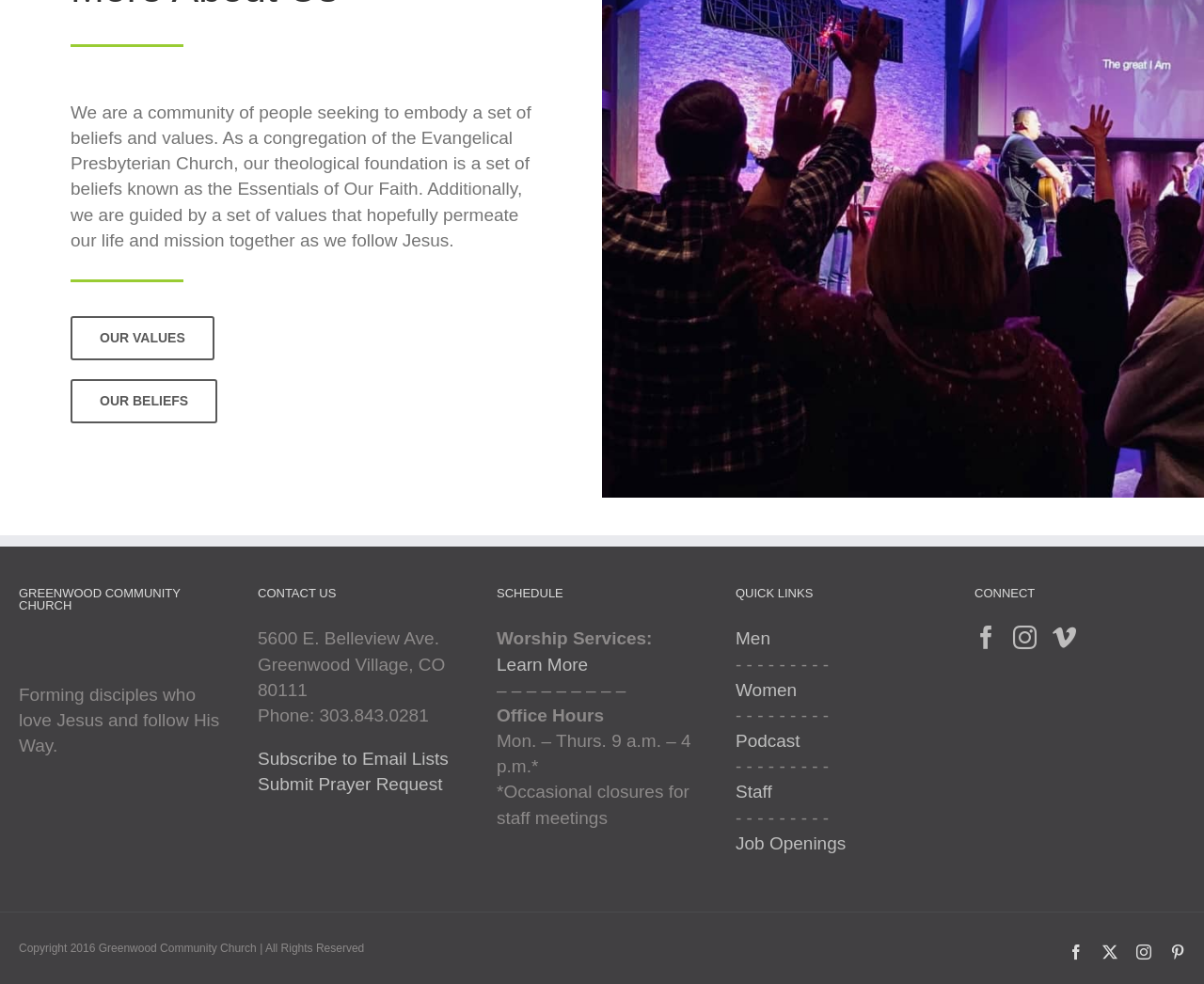Kindly determine the bounding box coordinates for the clickable area to achieve the given instruction: "Click on Learn More".

[0.412, 0.665, 0.488, 0.685]